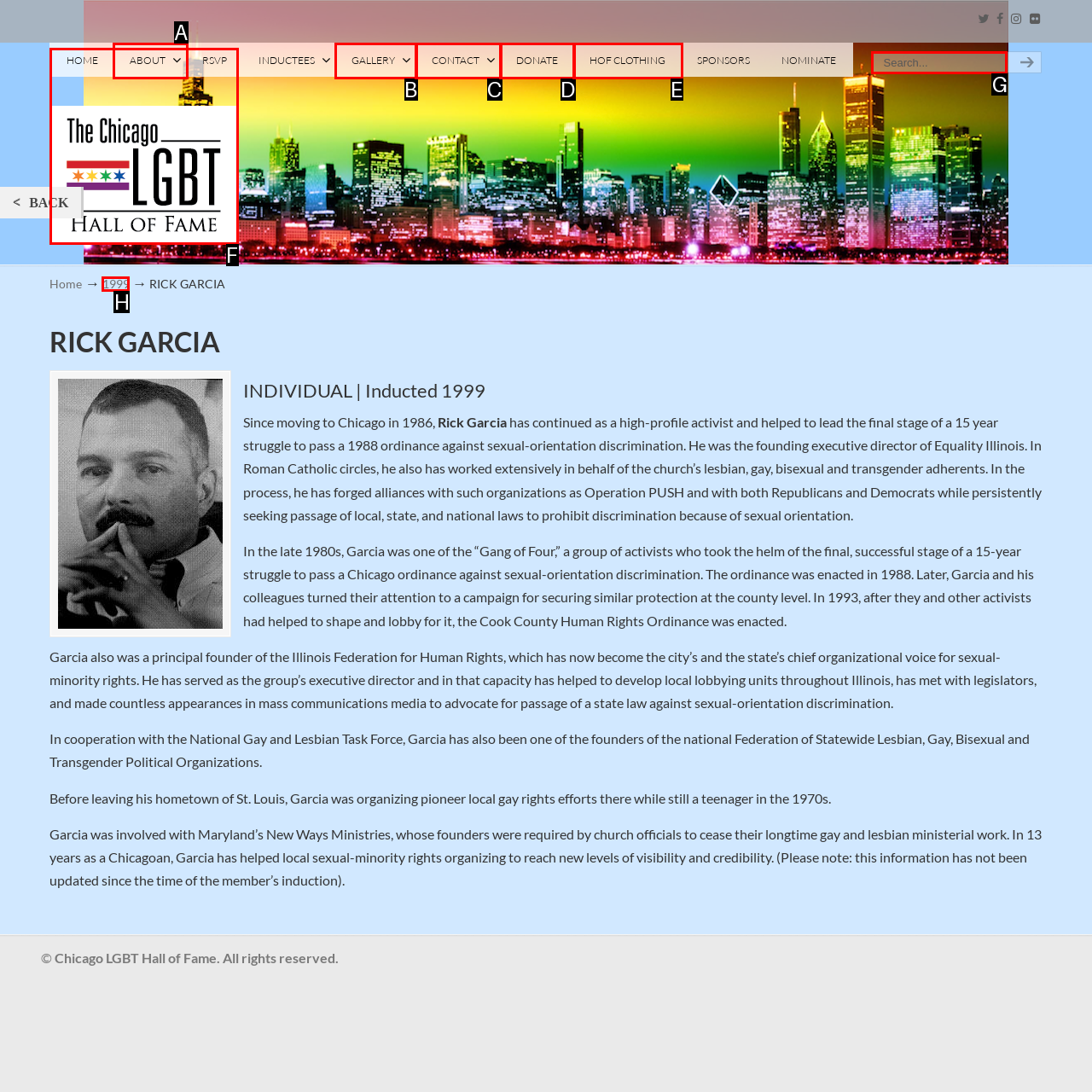Pinpoint the HTML element that fits the description: input value="Search..." name="s" value="Search..."
Answer by providing the letter of the correct option.

G